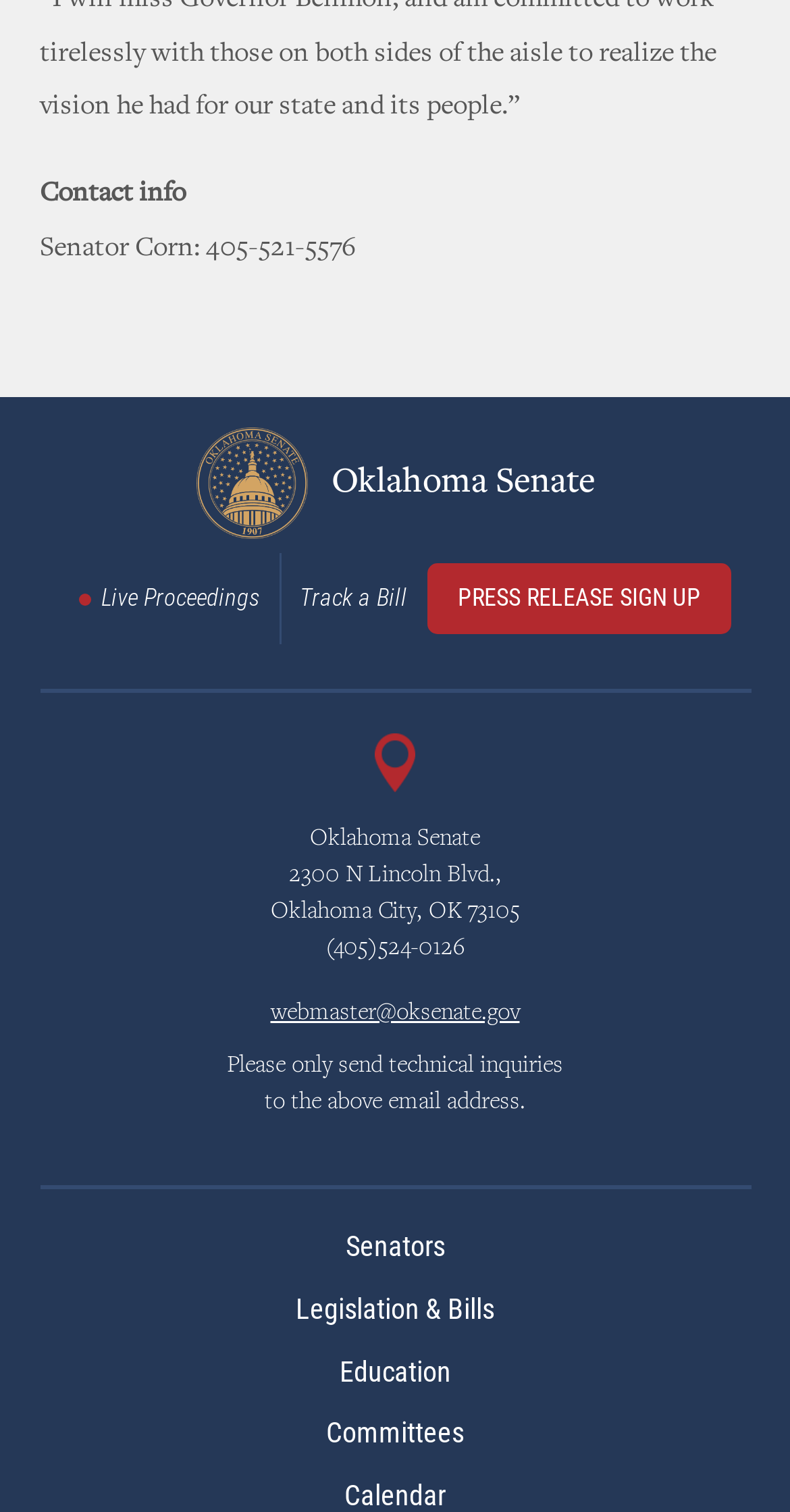Identify and provide the bounding box coordinates of the UI element described: "webmaster@oksenate.gov". The coordinates should be formatted as [left, top, right, bottom], with each number being a float between 0 and 1.

[0.342, 0.661, 0.658, 0.677]